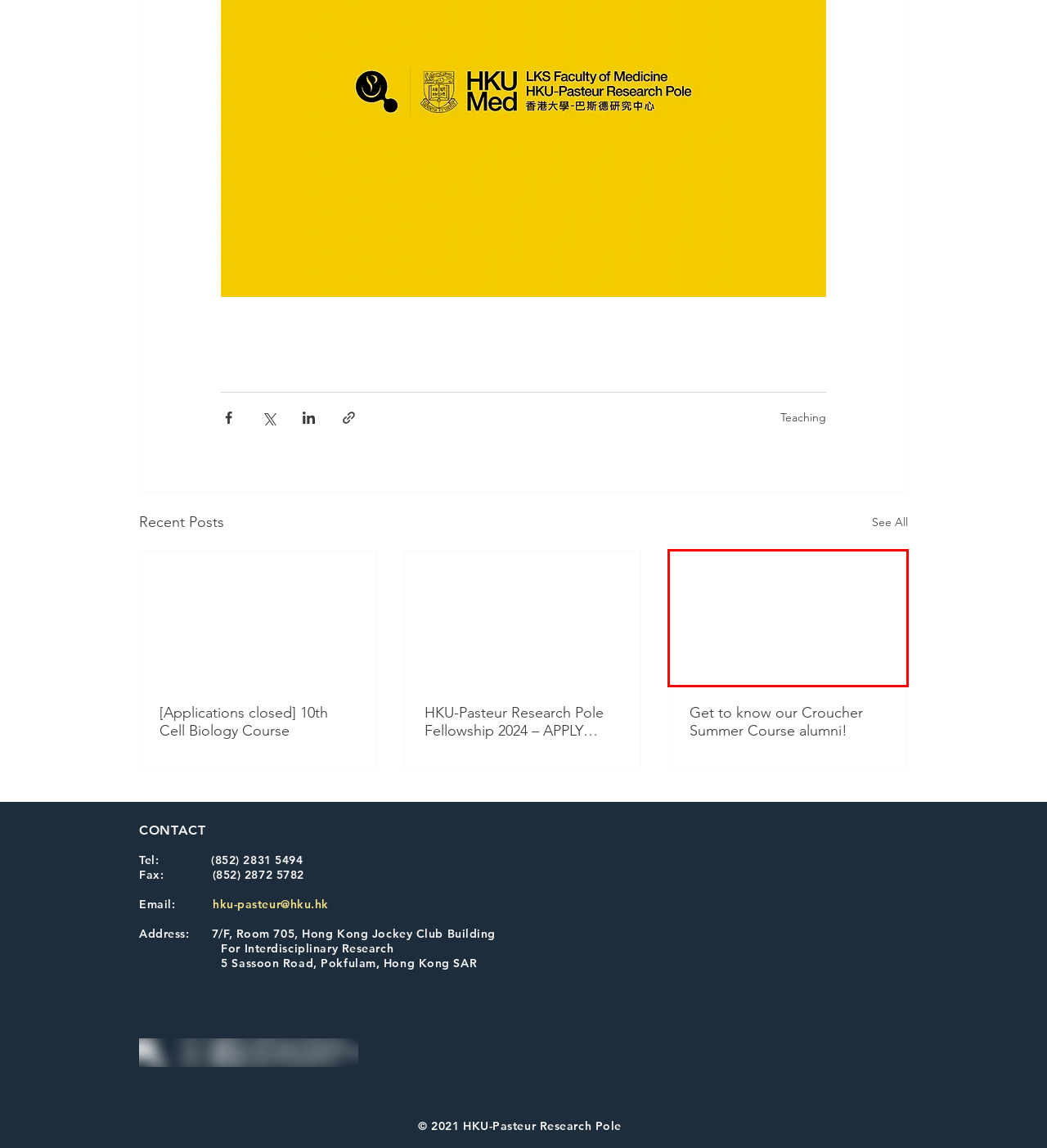Look at the screenshot of a webpage with a red bounding box and select the webpage description that best corresponds to the new page after clicking the element in the red box. Here are the options:
A. HKU-Pasteur News
B. Latest News | HKU-Pasteur
C. About Us | HKU-Pasteur
D. Press
E. [Applications closed] 10th Cell Biology Course
F. Network
G. Get to know our Croucher Summer Course alumni!
H. HKU-Pasteur Research Pole Fellowship 2024 – APPLY NOW!

G